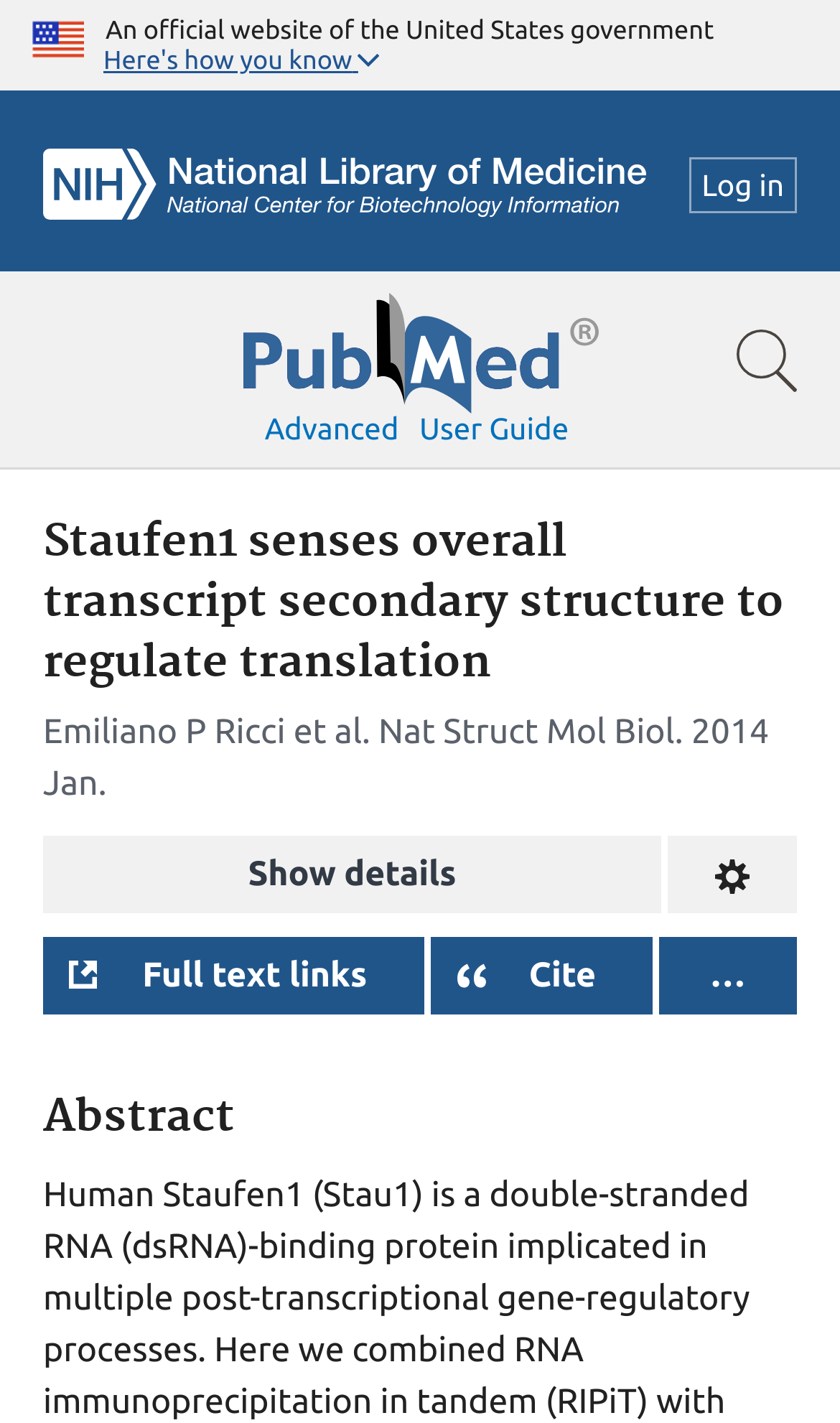Please specify the bounding box coordinates of the area that should be clicked to accomplish the following instruction: "Click the NCBI Logo". The coordinates should consist of four float numbers between 0 and 1, i.e., [left, top, right, bottom].

[0.051, 0.104, 0.769, 0.168]